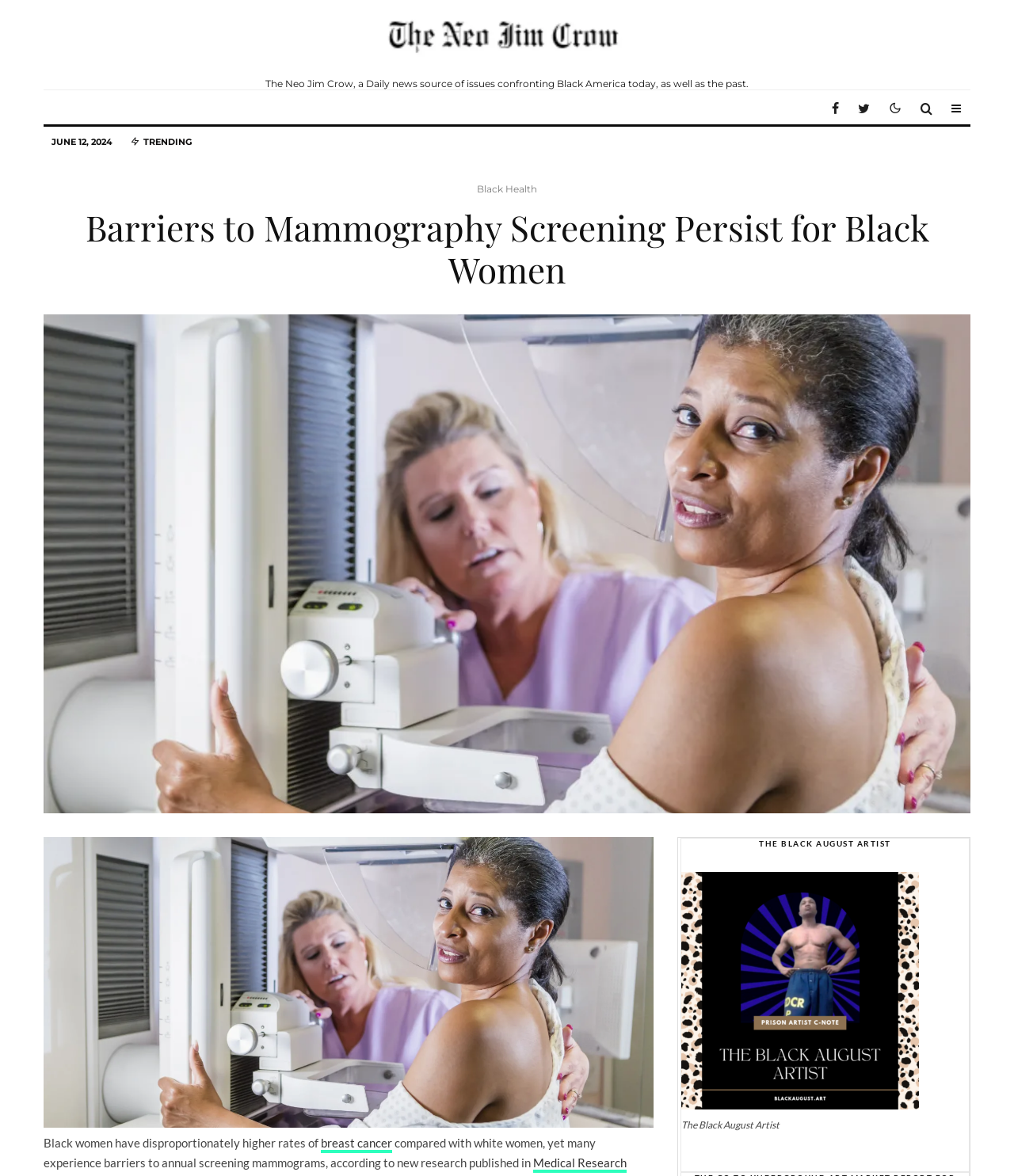Can you give a comprehensive explanation to the question given the content of the image?
What is the topic of the article?

I inferred the topic of the article by reading the main heading 'Barriers to Mammography Screening Persist for Black Women' and the subsequent text, which discusses the disparities in breast cancer rates and screening mammograms for Black women.